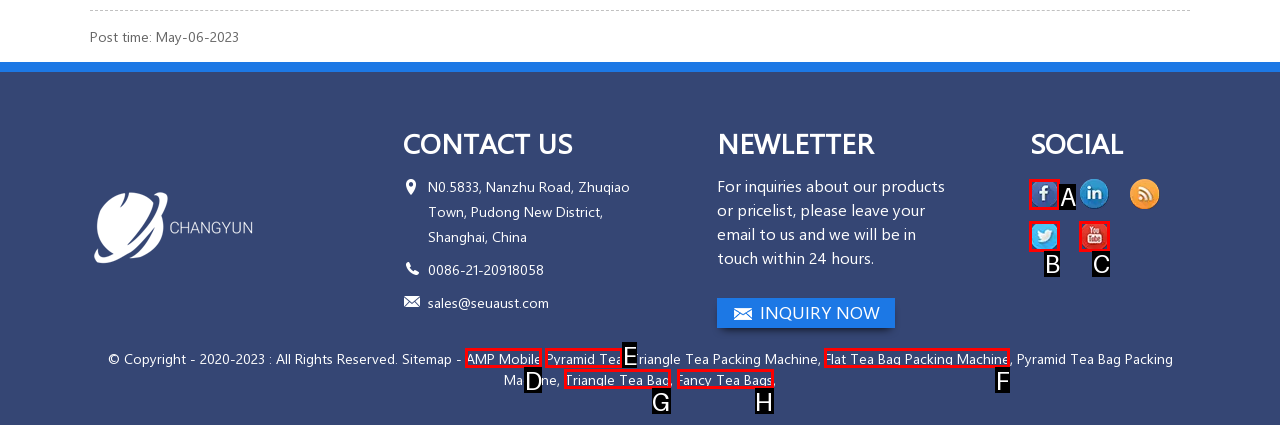Select the option that matches the description: Triangle Tea Bag. Answer with the letter of the correct option directly.

G